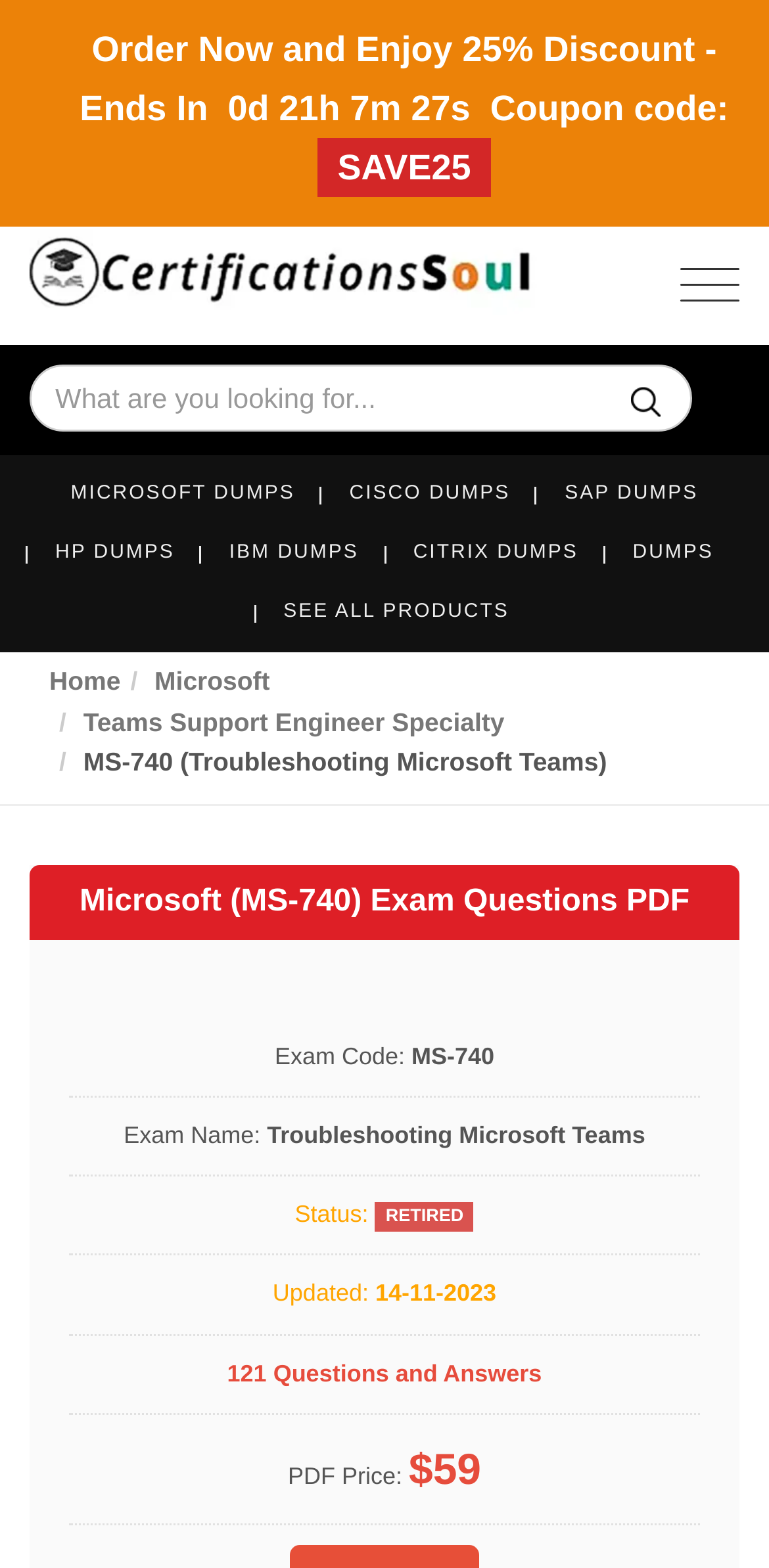Locate the bounding box of the user interface element based on this description: "Home".

[0.064, 0.425, 0.157, 0.443]